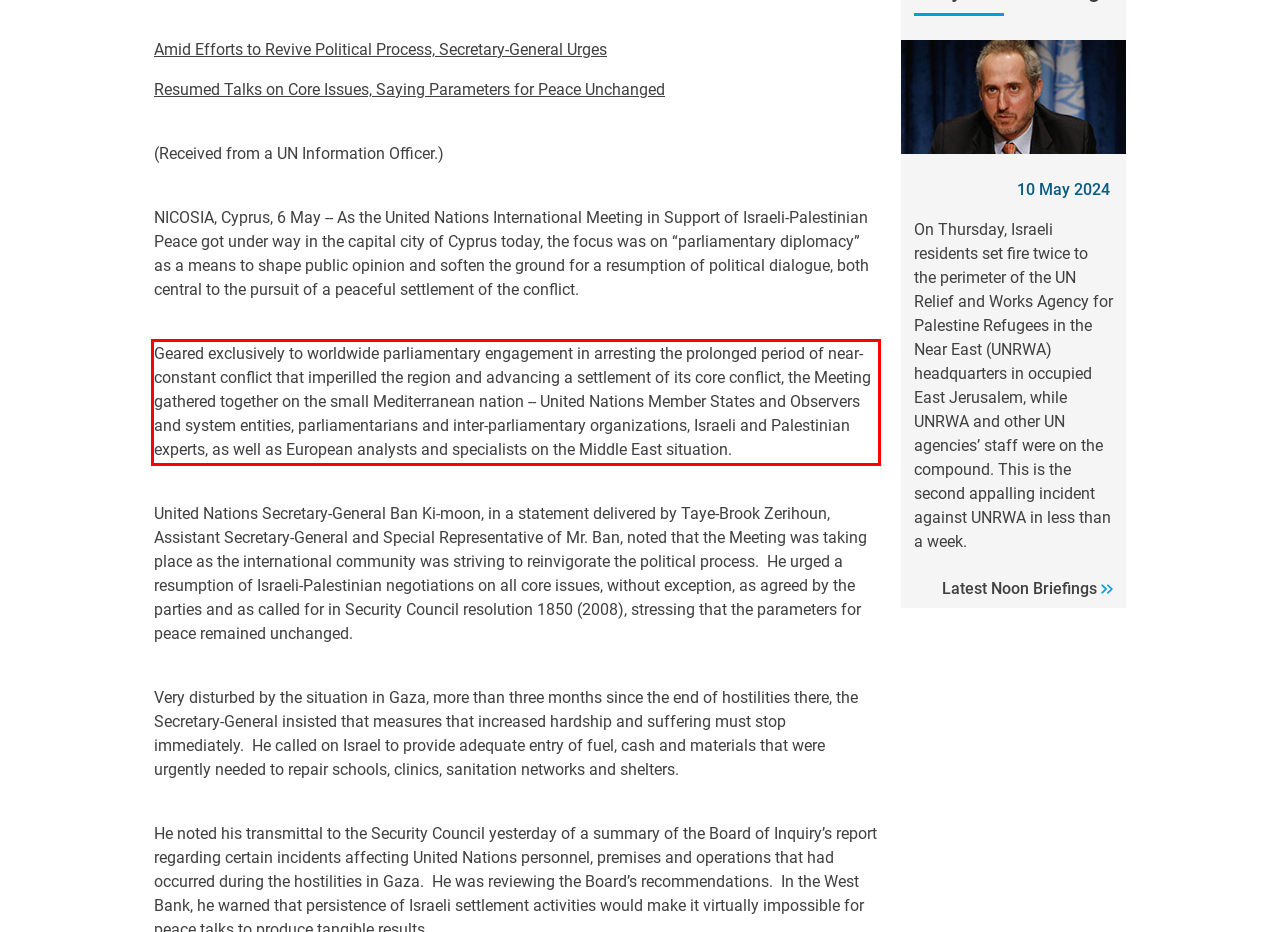Your task is to recognize and extract the text content from the UI element enclosed in the red bounding box on the webpage screenshot.

Geared exclusively to worldwide parliamentary engagement in arresting the prolonged period of near-constant conflict that imperilled the region and advancing a settlement of its core conflict, the Meeting gathered together on the small Mediterranean nation -- United Nations Member States and Observers and system entities, parliamentarians and inter-parliamentary organizations, Israeli and Palestinian experts, as well as European analysts and specialists on the Middle East situation.